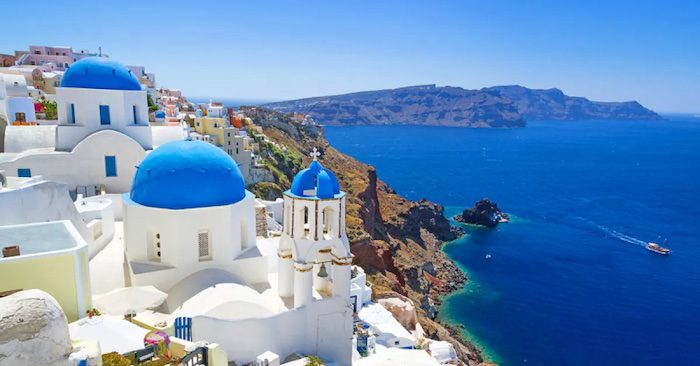What is the shape of the cliffs in the background?
Based on the image, provide a one-word or brief-phrase response.

Rugged